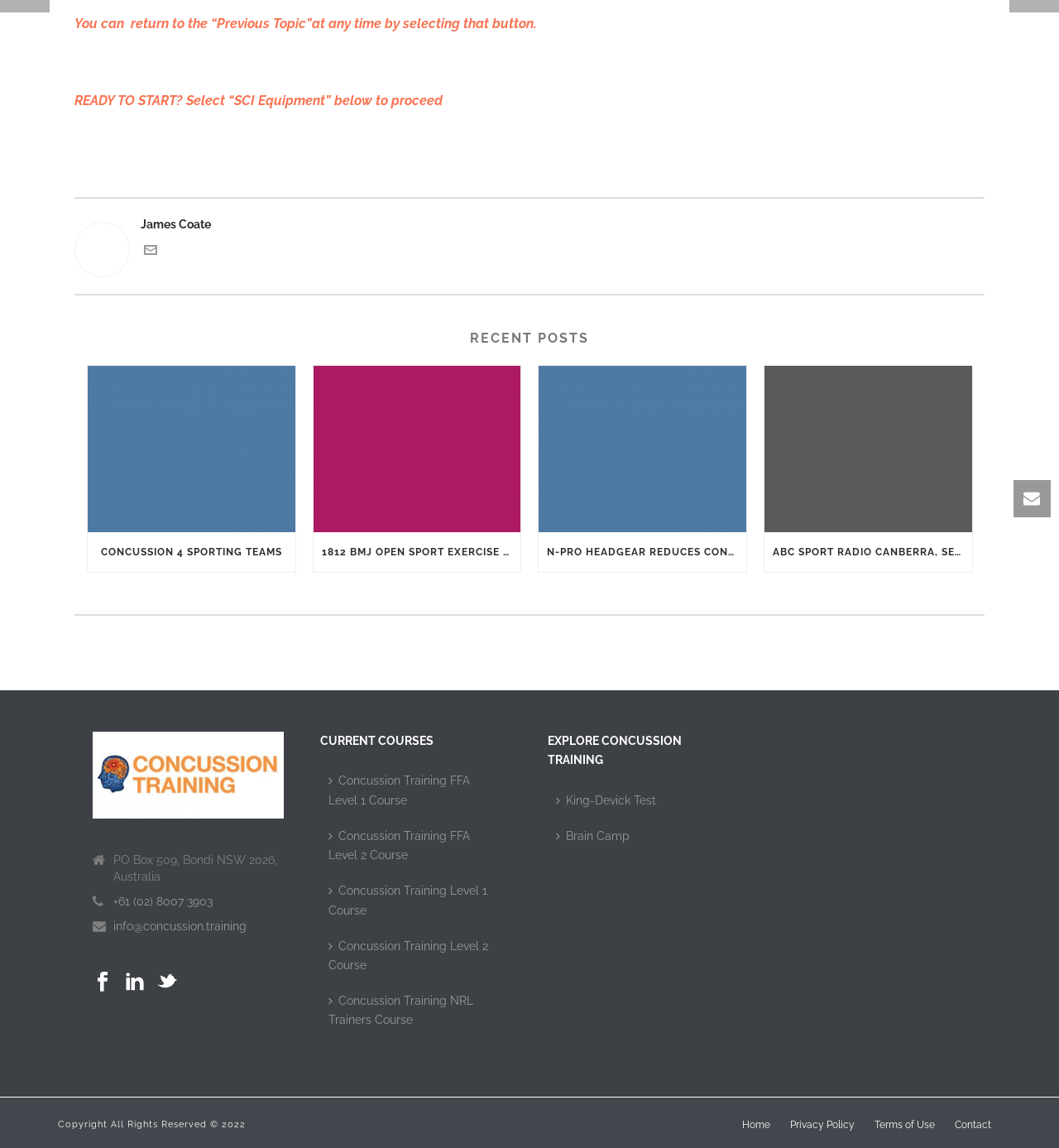Identify the bounding box coordinates of the HTML element based on this description: "Concussion Training Level 2 Course".

[0.306, 0.812, 0.479, 0.853]